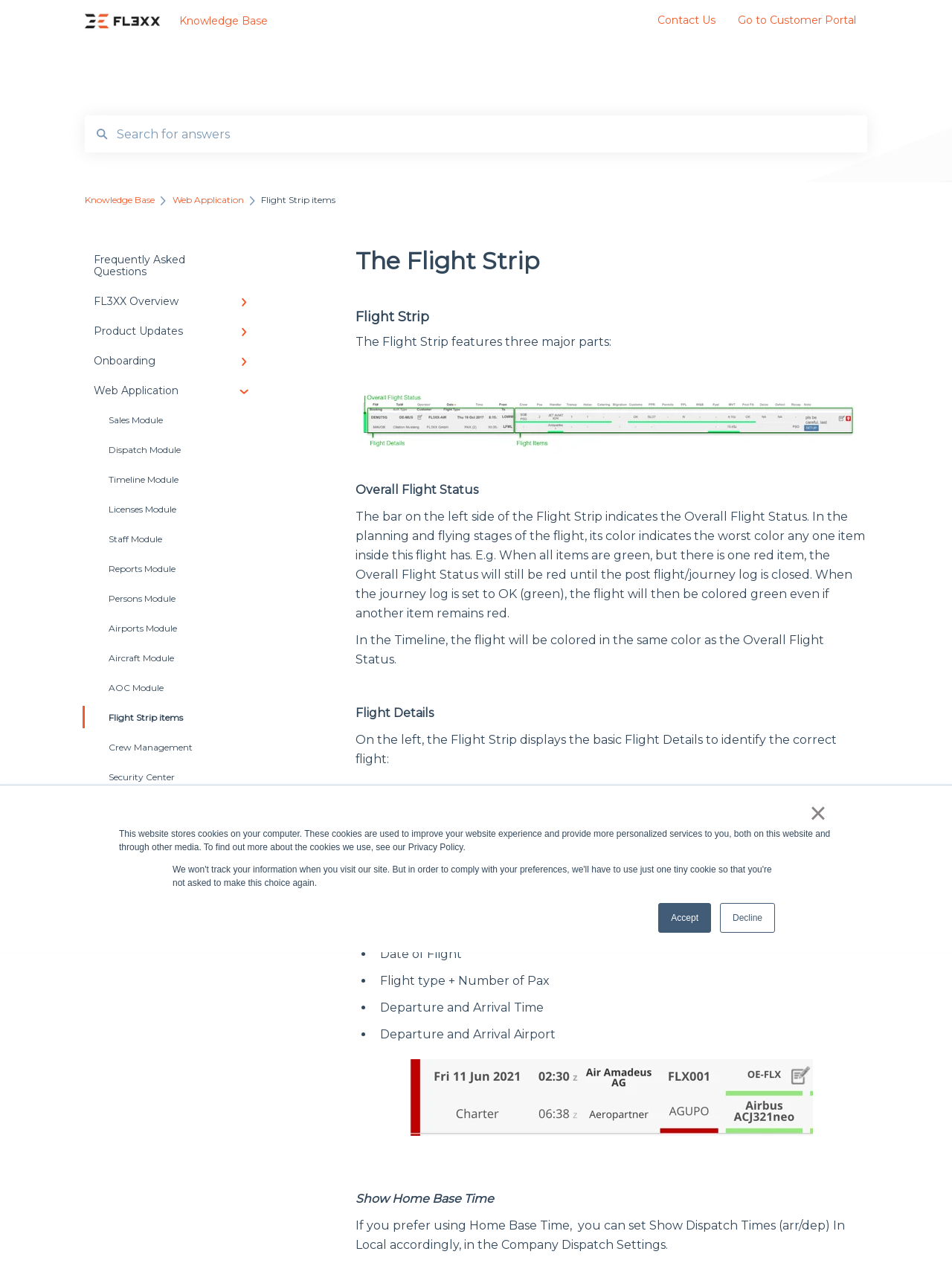Provide the bounding box coordinates of the HTML element this sentence describes: "name="term" placeholder="Search for answers"". The bounding box coordinates consist of four float numbers between 0 and 1, i.e., [left, top, right, bottom].

[0.113, 0.093, 0.888, 0.119]